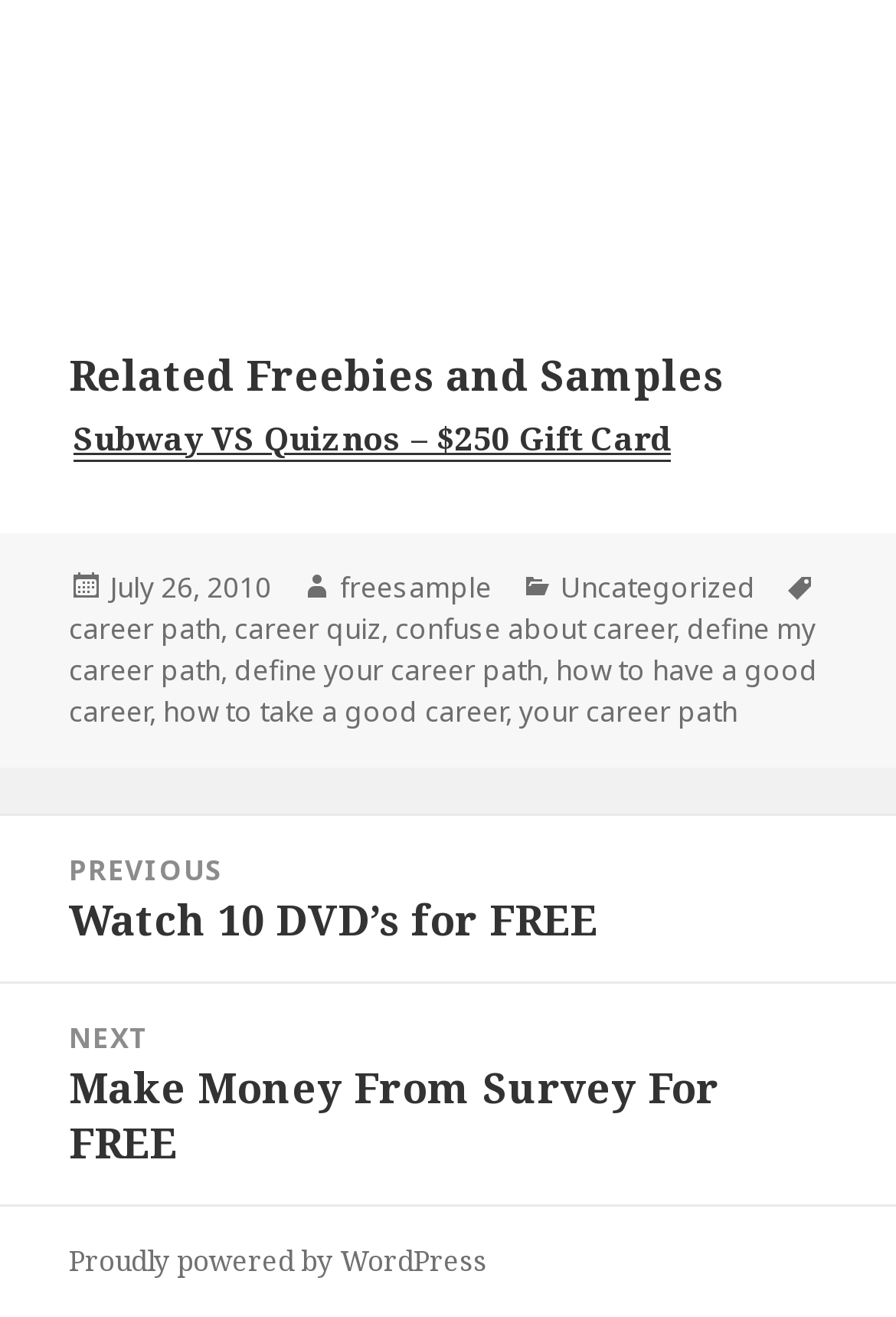What is the category of the post?
Look at the screenshot and give a one-word or phrase answer.

Uncategorized